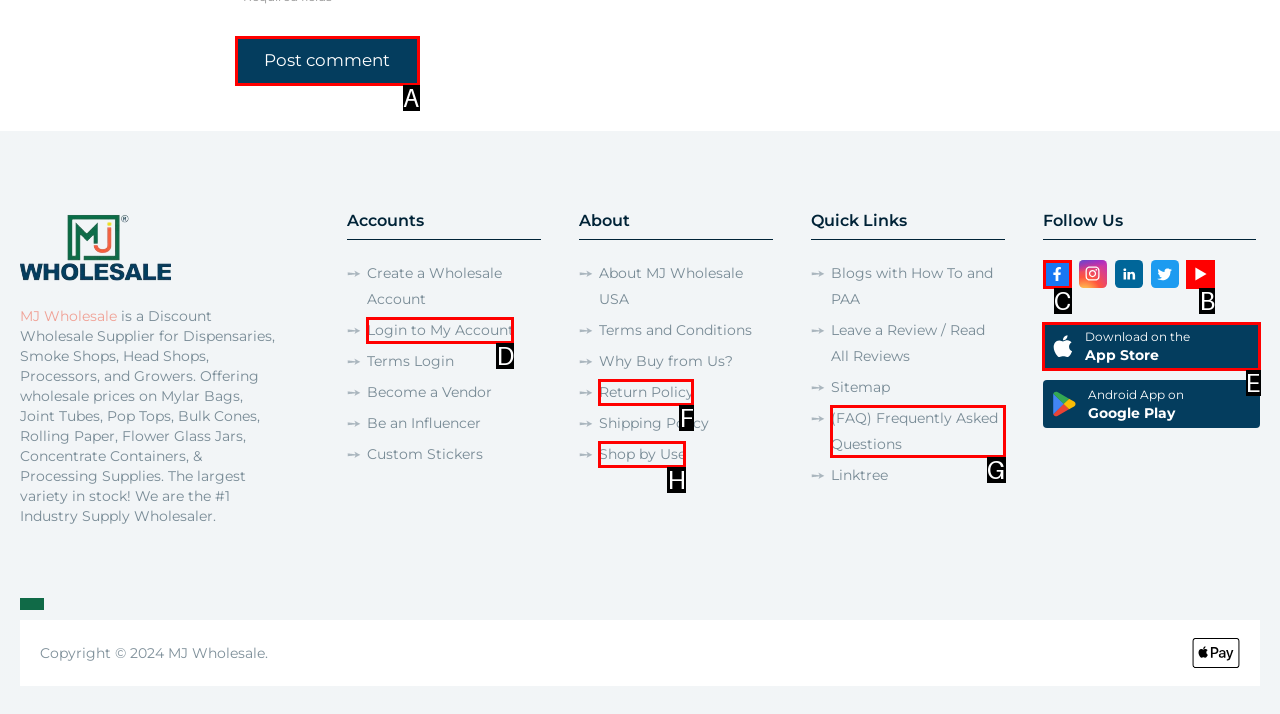Identify the correct UI element to click for the following task: Follow MJ Wholesale on Facebook Choose the option's letter based on the given choices.

C